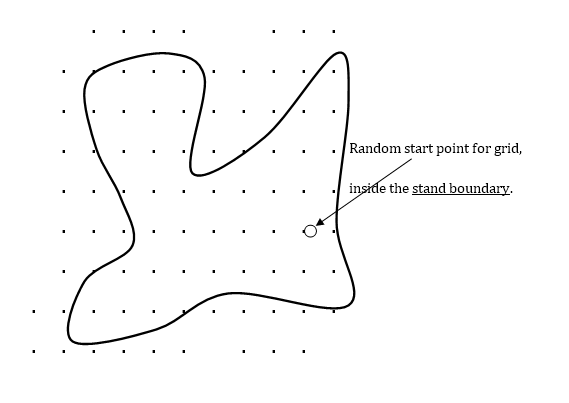Reply to the question with a single word or phrase:
What is the significance of the small circle within the grid?

Random start point